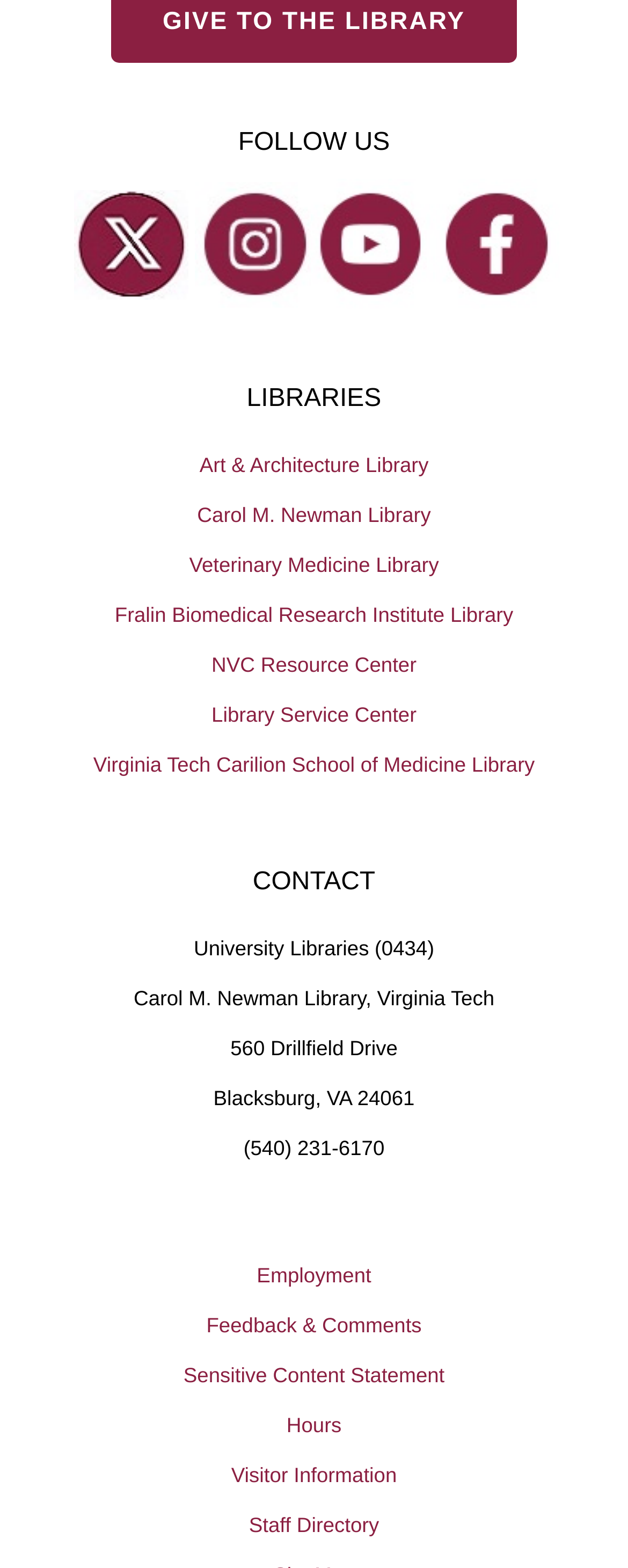What is the address of the Carol M. Newman Library?
Look at the image and respond with a one-word or short phrase answer.

560 Drillfield Drive